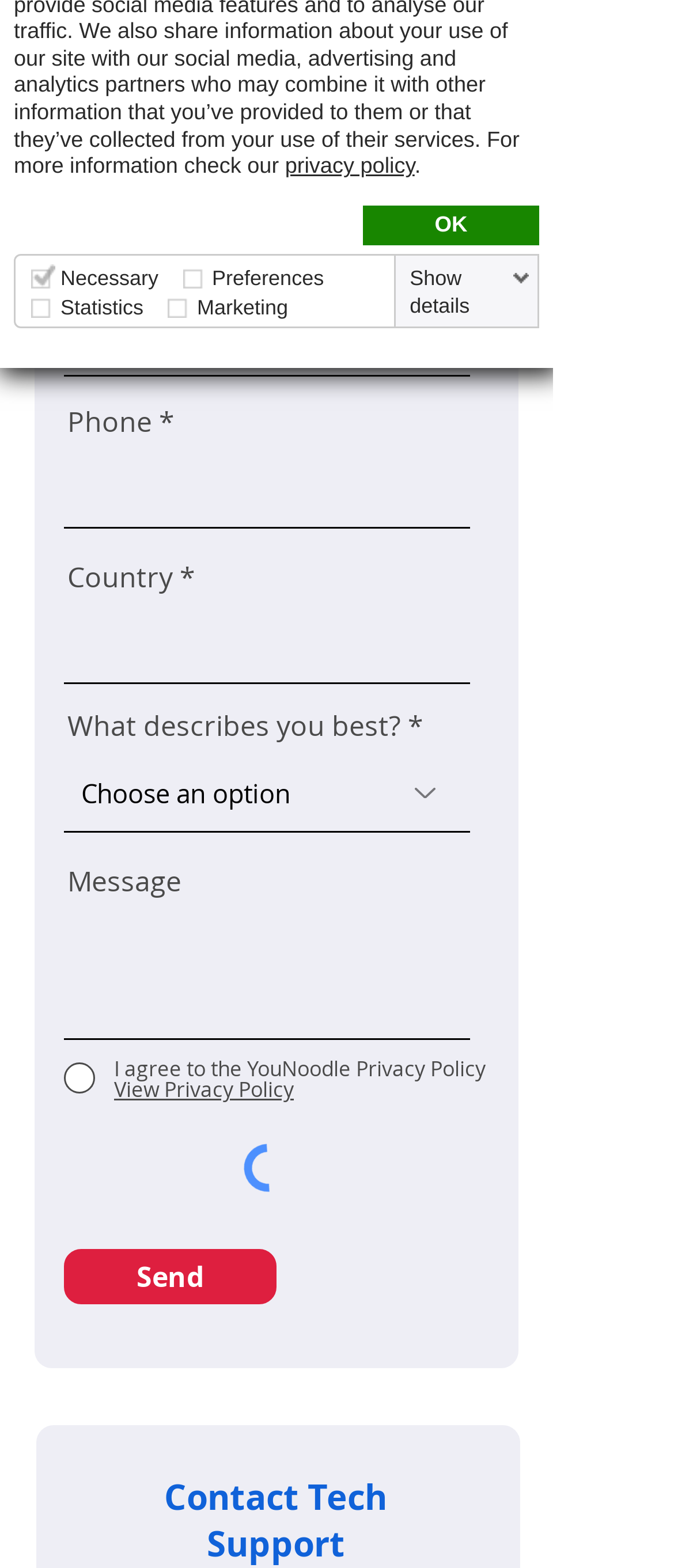Determine the bounding box of the UI element mentioned here: "parent_node: Preferences". The coordinates must be in the format [left, top, right, bottom] with values ranging from 0 to 1.

[0.281, 0.171, 0.315, 0.185]